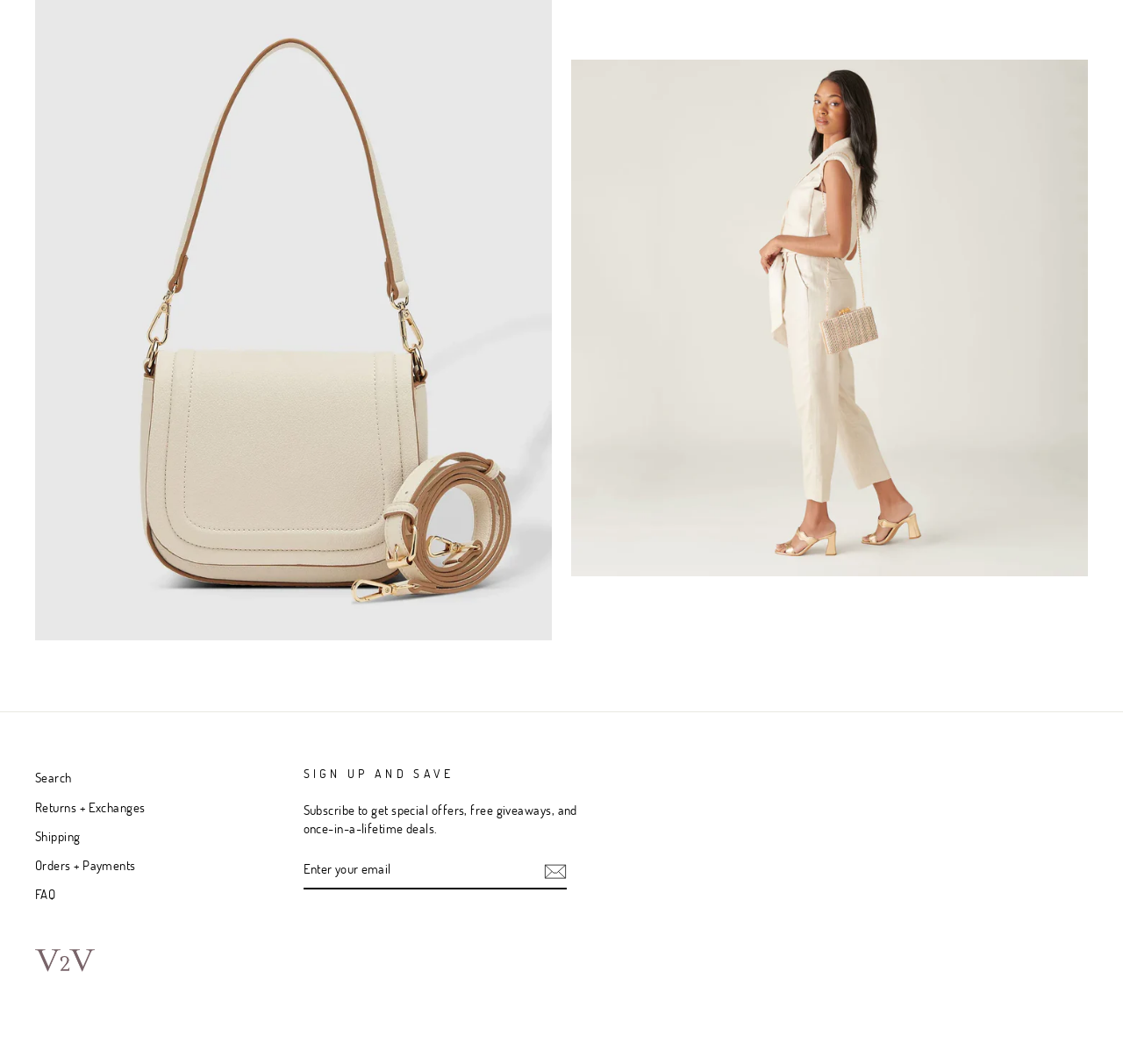How many links are there in the footer?
Based on the screenshot, answer the question with a single word or phrase.

5